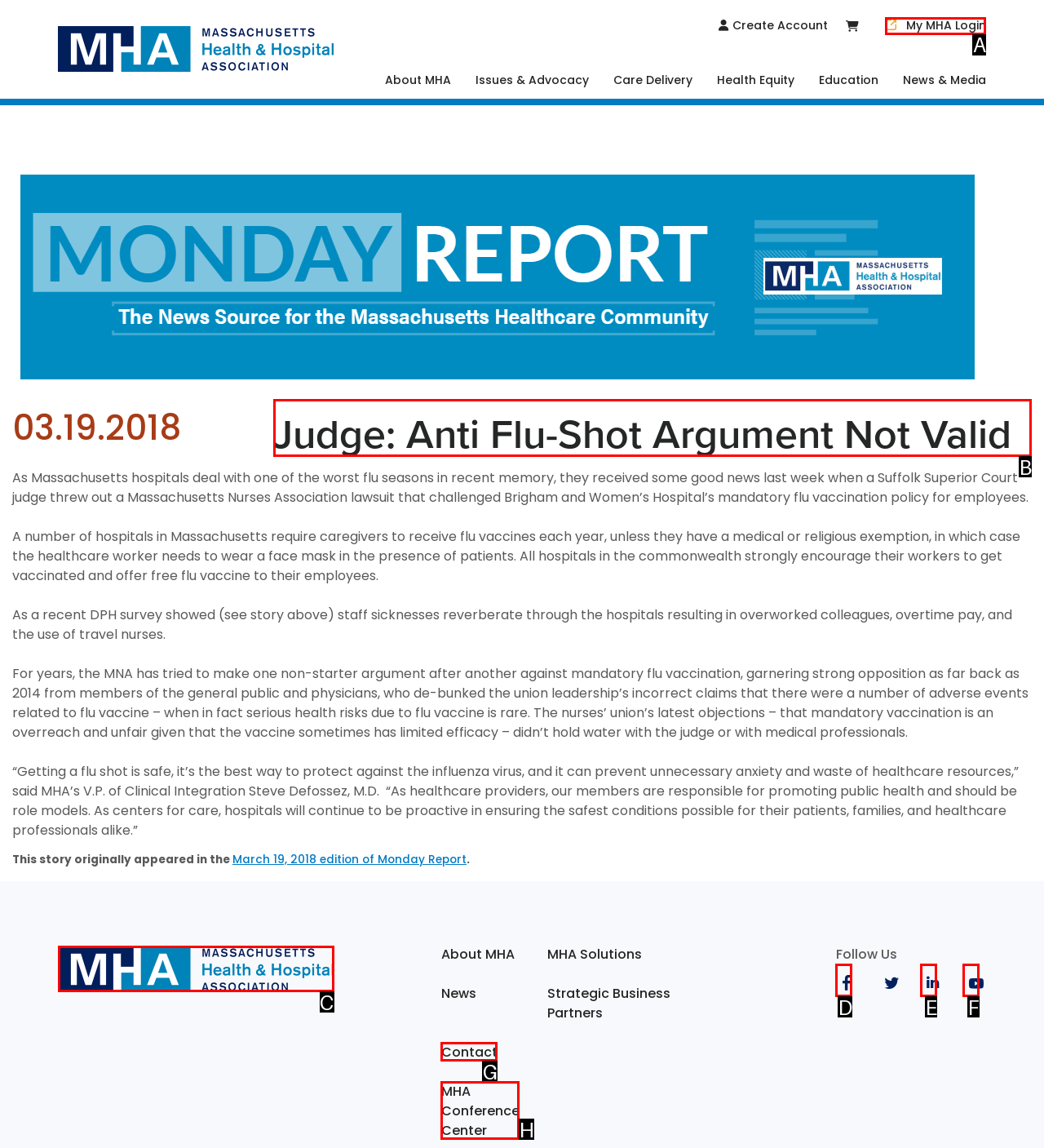Determine which HTML element should be clicked to carry out the following task: Read about Judge's decision on flu-shot argument Respond with the letter of the appropriate option.

B